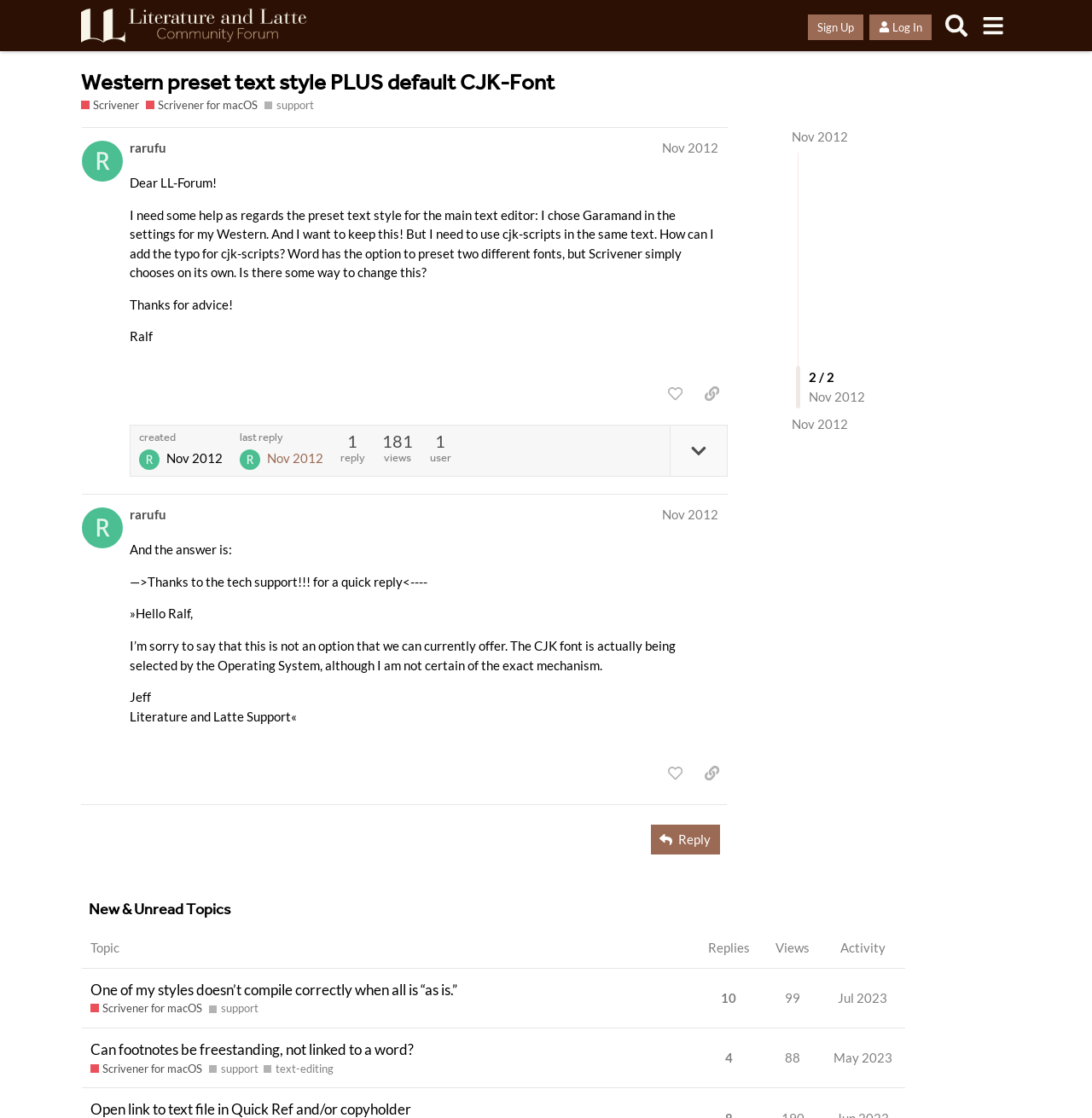Provide a brief response using a word or short phrase to this question:
What is the name of the user who started the topic?

rarufu